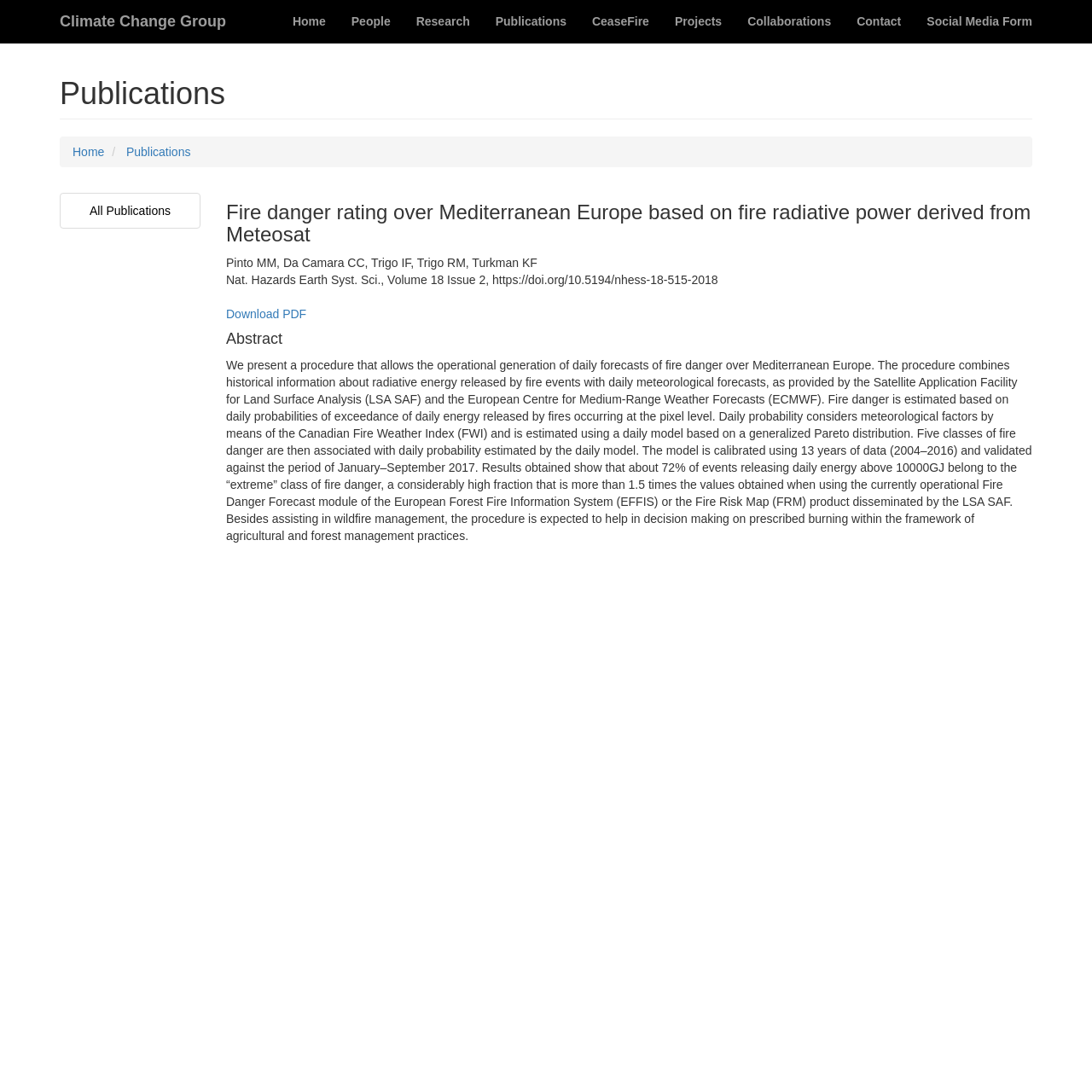Offer a detailed account of what is visible on the webpage.

The webpage is about the Instituto Dom Luiz (IDLCC) and appears to be a research institution's website. At the top, there is a navigation menu with 10 links, including "Climate Change Group", "Home", "People", "Research", "Publications", "CeaseFire", "Projects", "Collaborations", "Contact", and "Social Media Form". These links are positioned horizontally across the top of the page.

Below the navigation menu, there is a heading that reads "Publications". Underneath this heading, there are two links, "Home" and "Publications", which are positioned side by side. 

Further down, there is a section that appears to be a publication summary. The title of the publication is "Fire danger rating over Mediterranean Europe based on fire radiative power derived from Meteosat". Below the title, there is a list of authors, followed by the publication details, including the journal name, volume, and issue, as well as a DOI link. 

There is also an abstract of the publication, which describes a procedure for generating daily forecasts of fire danger over Mediterranean Europe. The abstract is a lengthy text that explains the methodology and results of the research. 

Finally, there is a link to "Download PDF" at the bottom of the publication summary section.